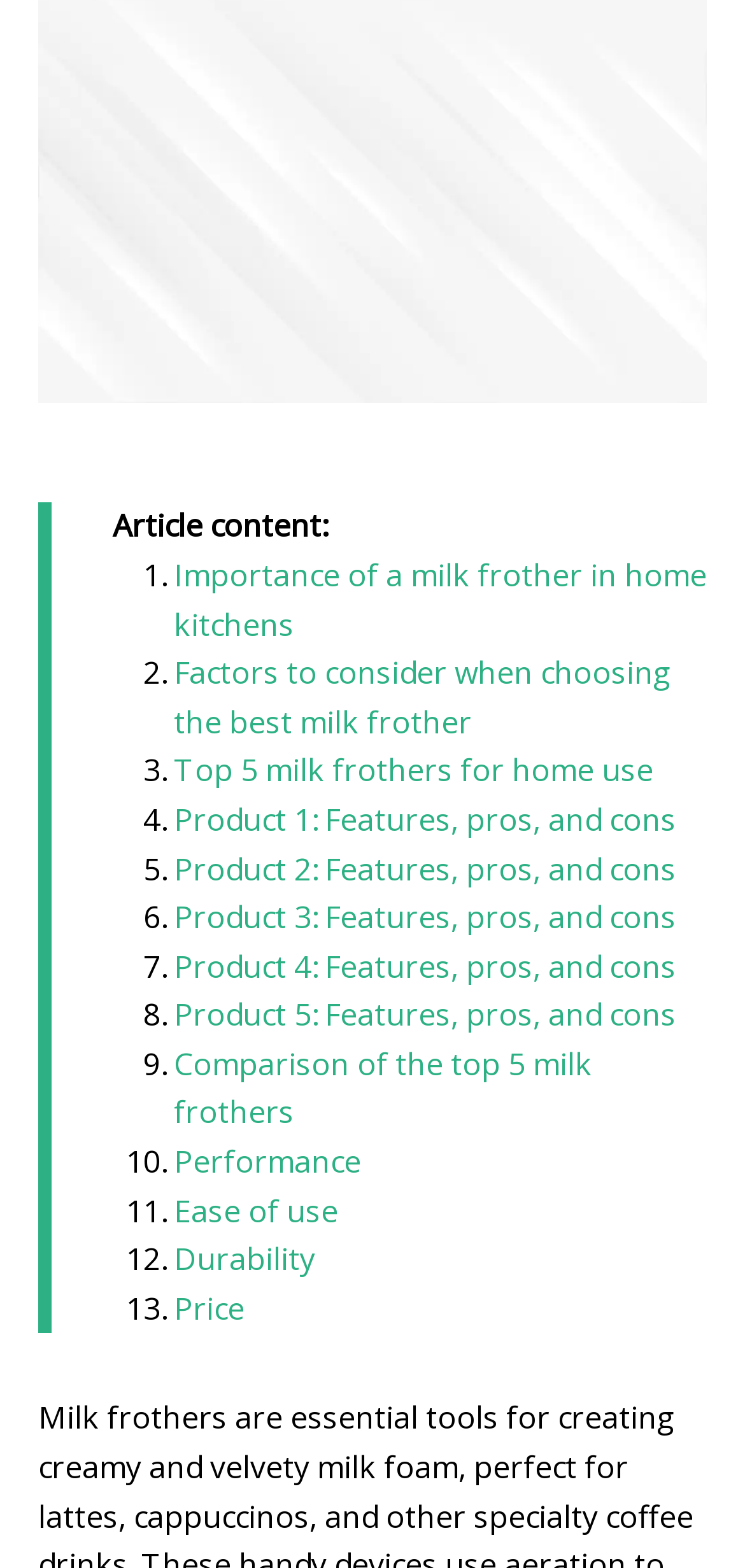Determine the bounding box for the described UI element: "Performance".

[0.233, 0.727, 0.485, 0.754]